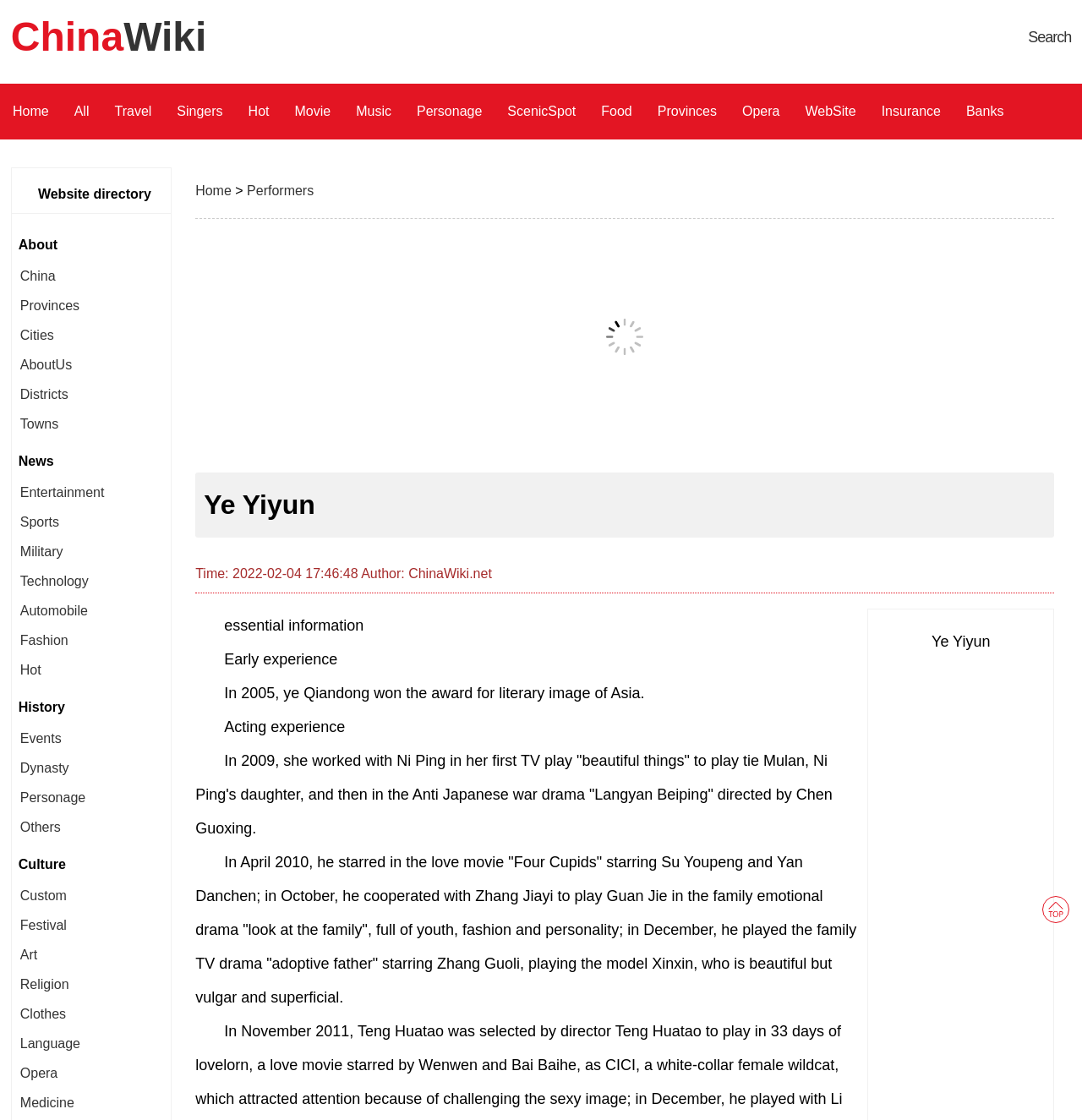Respond with a single word or phrase for the following question: 
What is the category of the webpage?

Biography